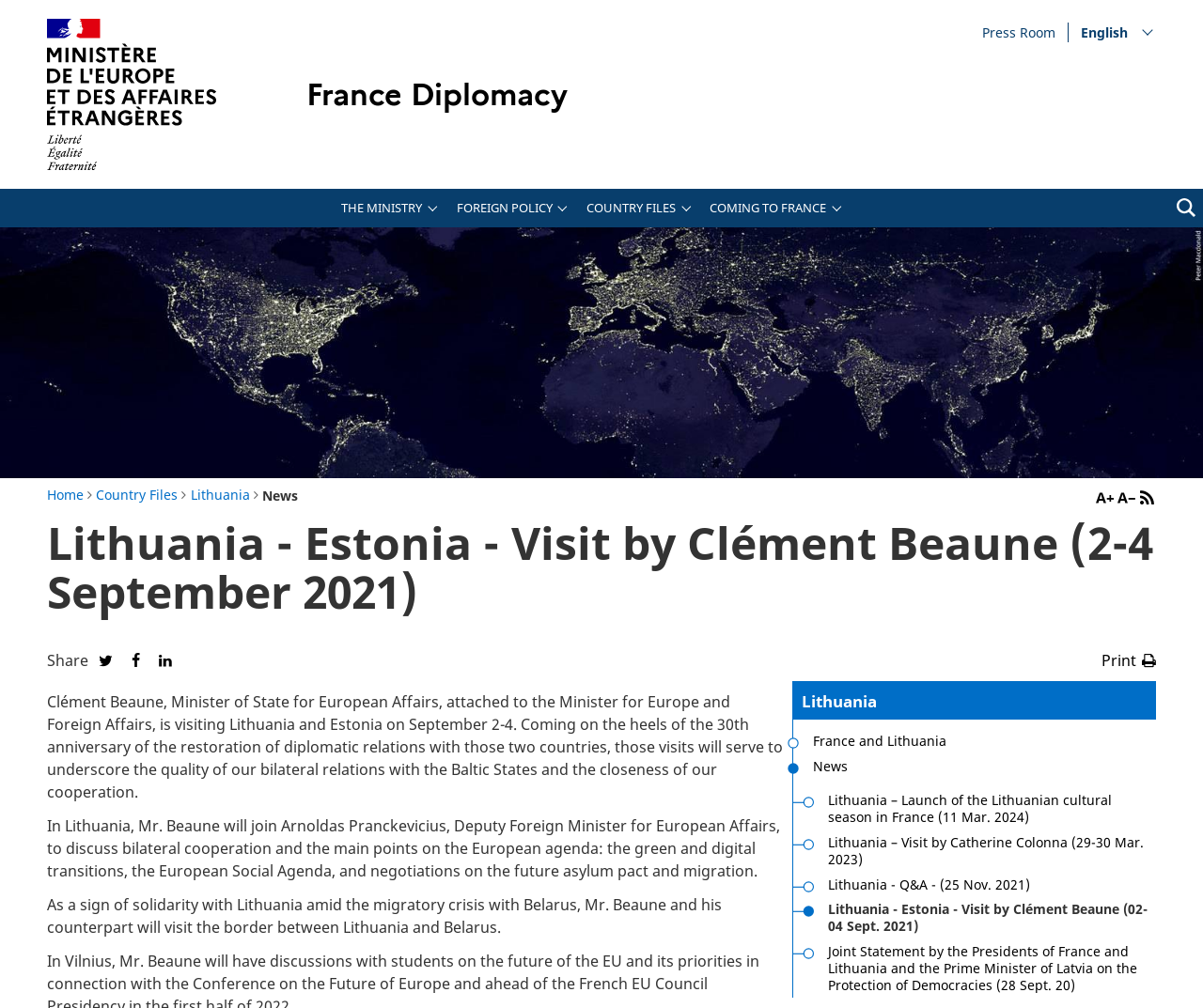Please provide a short answer using a single word or phrase for the question:
What is the issue that Clément Beaune and his counterpart will visit at the border between Lithuania and Belarus?

Migratory crisis